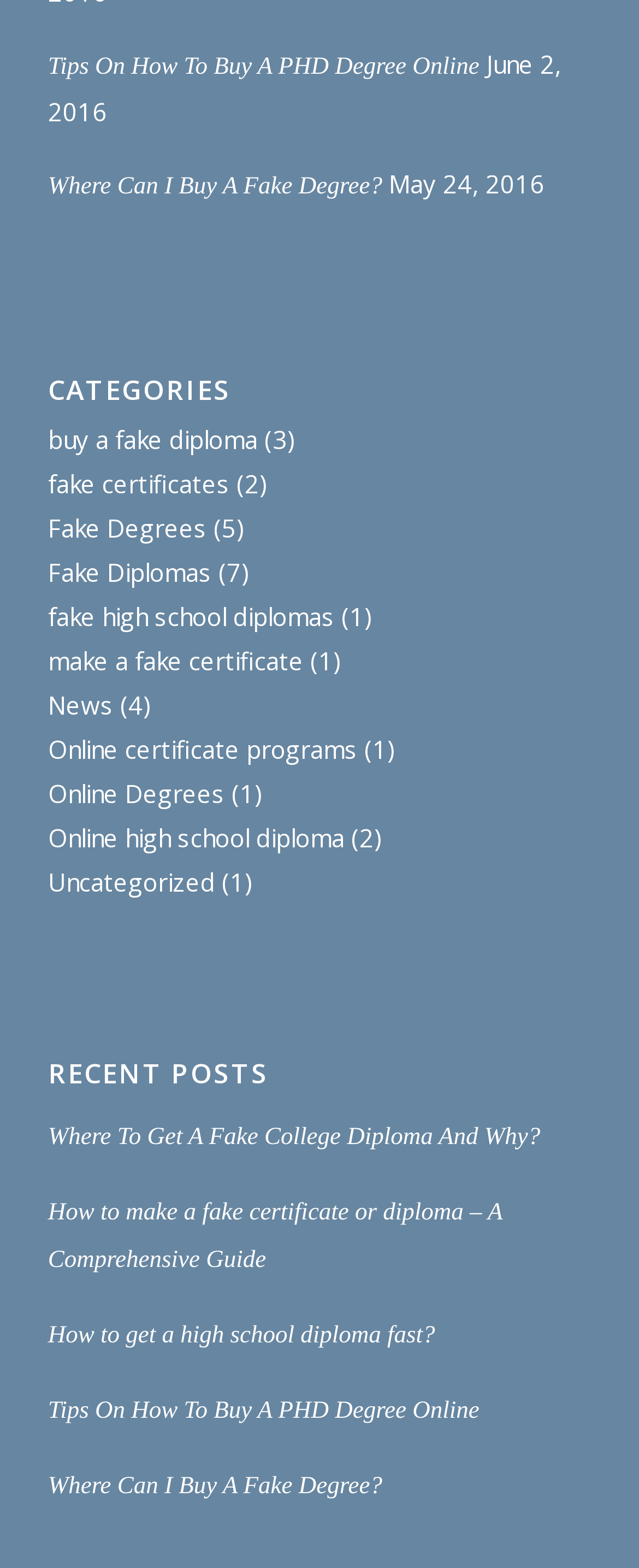What is the date of the oldest post listed on the webpage?
Kindly offer a comprehensive and detailed response to the question.

By examining the webpage, I found the date 'May 24, 2016' associated with one of the links, which suggests that it is the date of the oldest post listed on the webpage.